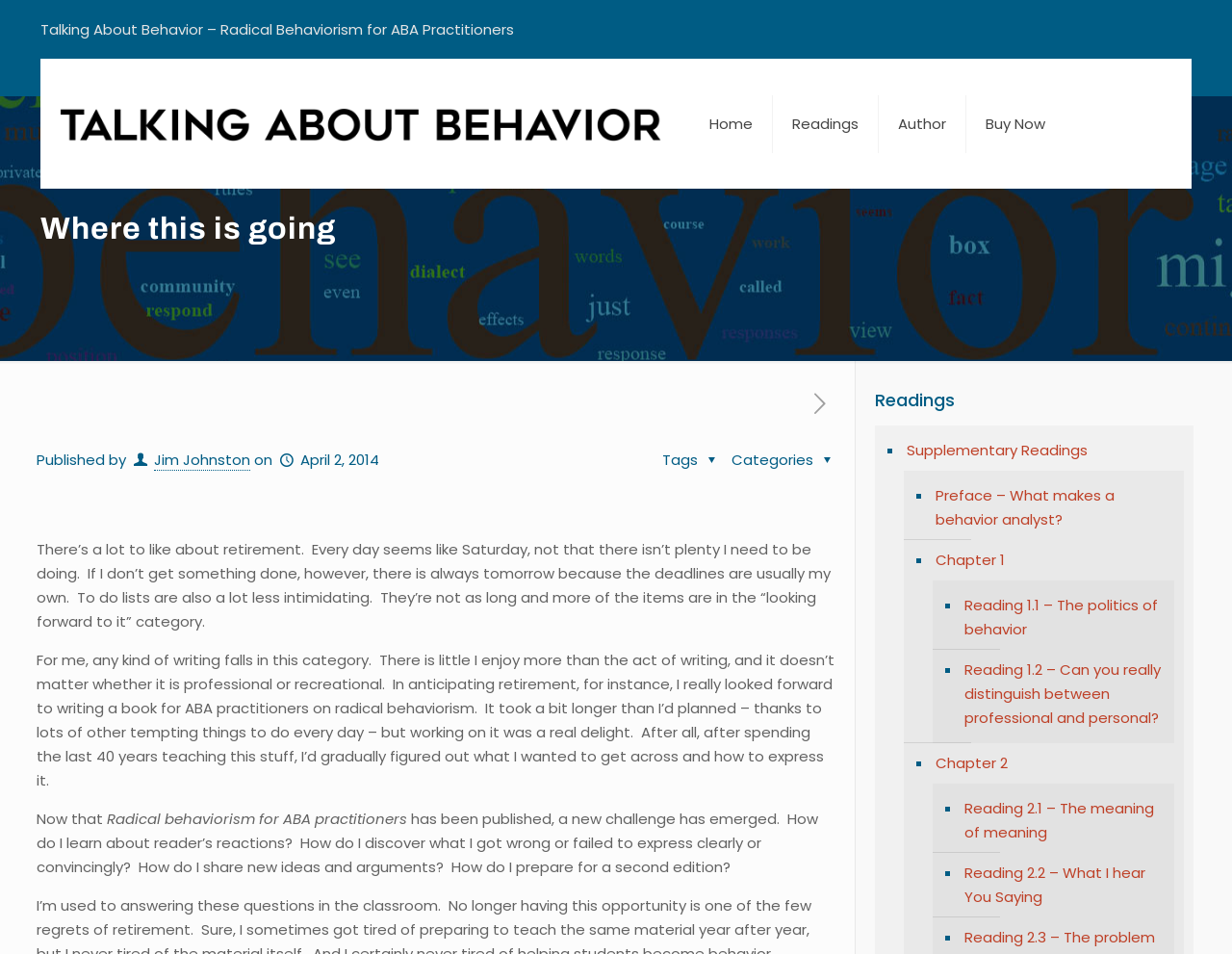Determine the bounding box coordinates of the clickable element necessary to fulfill the instruction: "visit the course page". Provide the coordinates as four float numbers within the 0 to 1 range, i.e., [left, top, right, bottom].

None